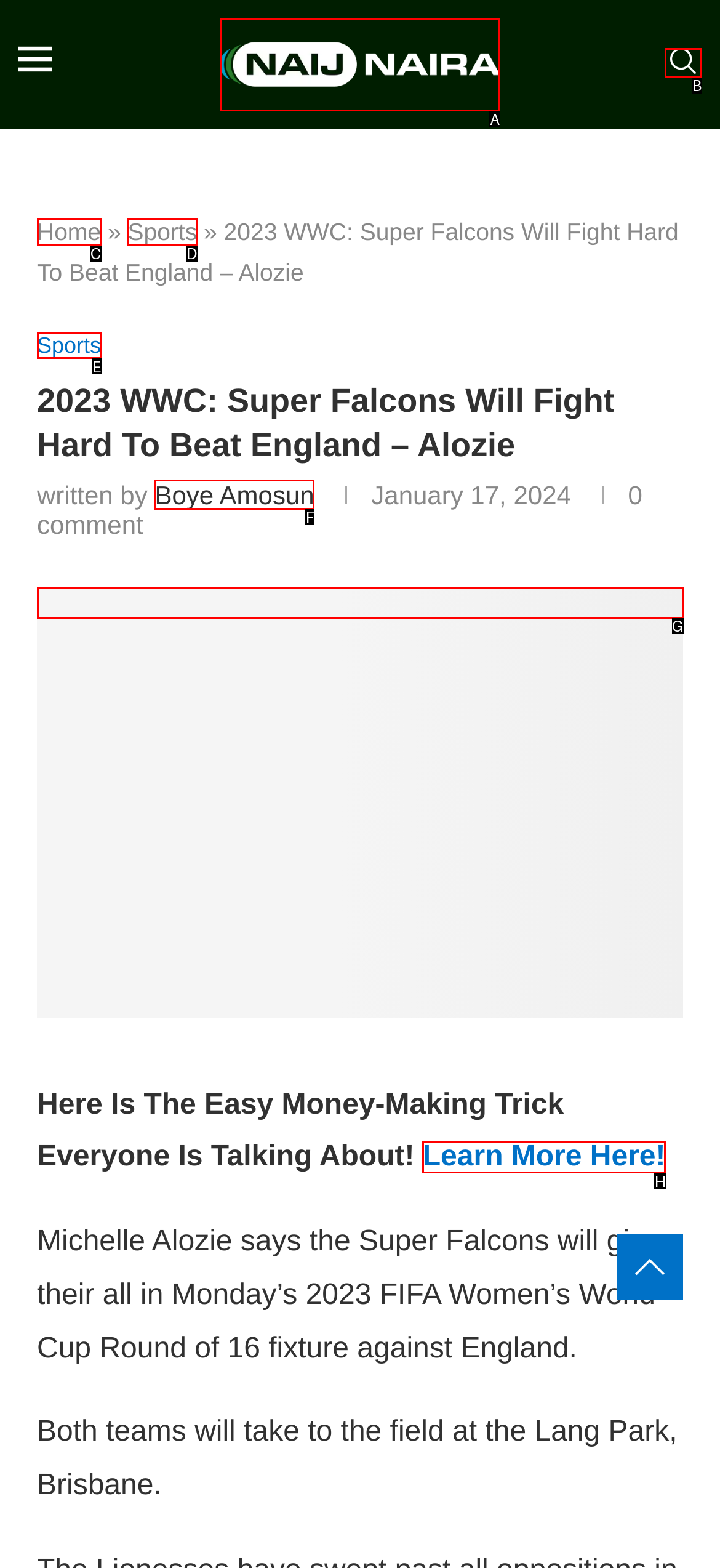Choose the letter that corresponds to the correct button to accomplish the task: Click on the NaijNaira logo
Reply with the letter of the correct selection only.

A